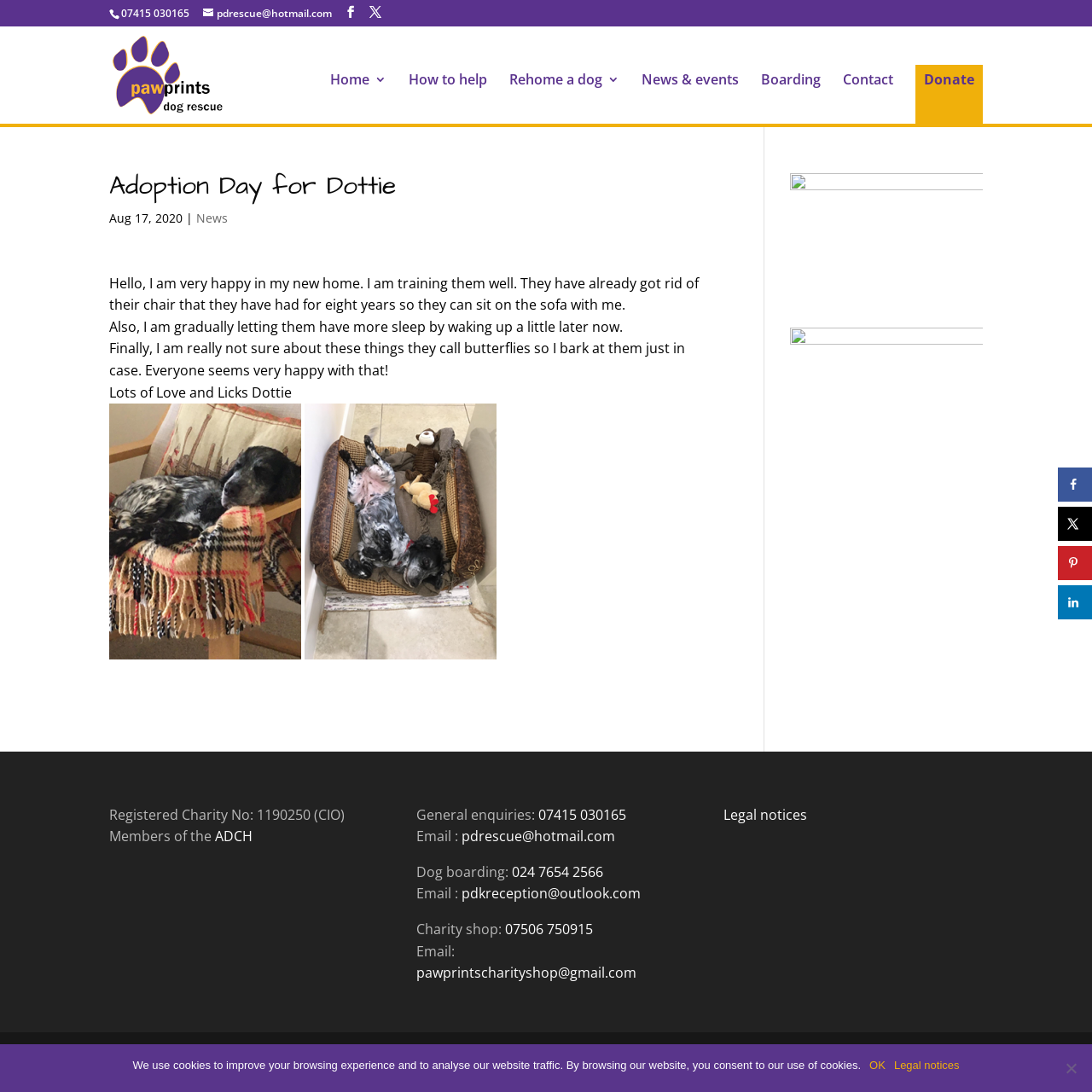Please determine the bounding box coordinates of the area that needs to be clicked to complete this task: 'Read the news'. The coordinates must be four float numbers between 0 and 1, formatted as [left, top, right, bottom].

[0.18, 0.192, 0.209, 0.207]